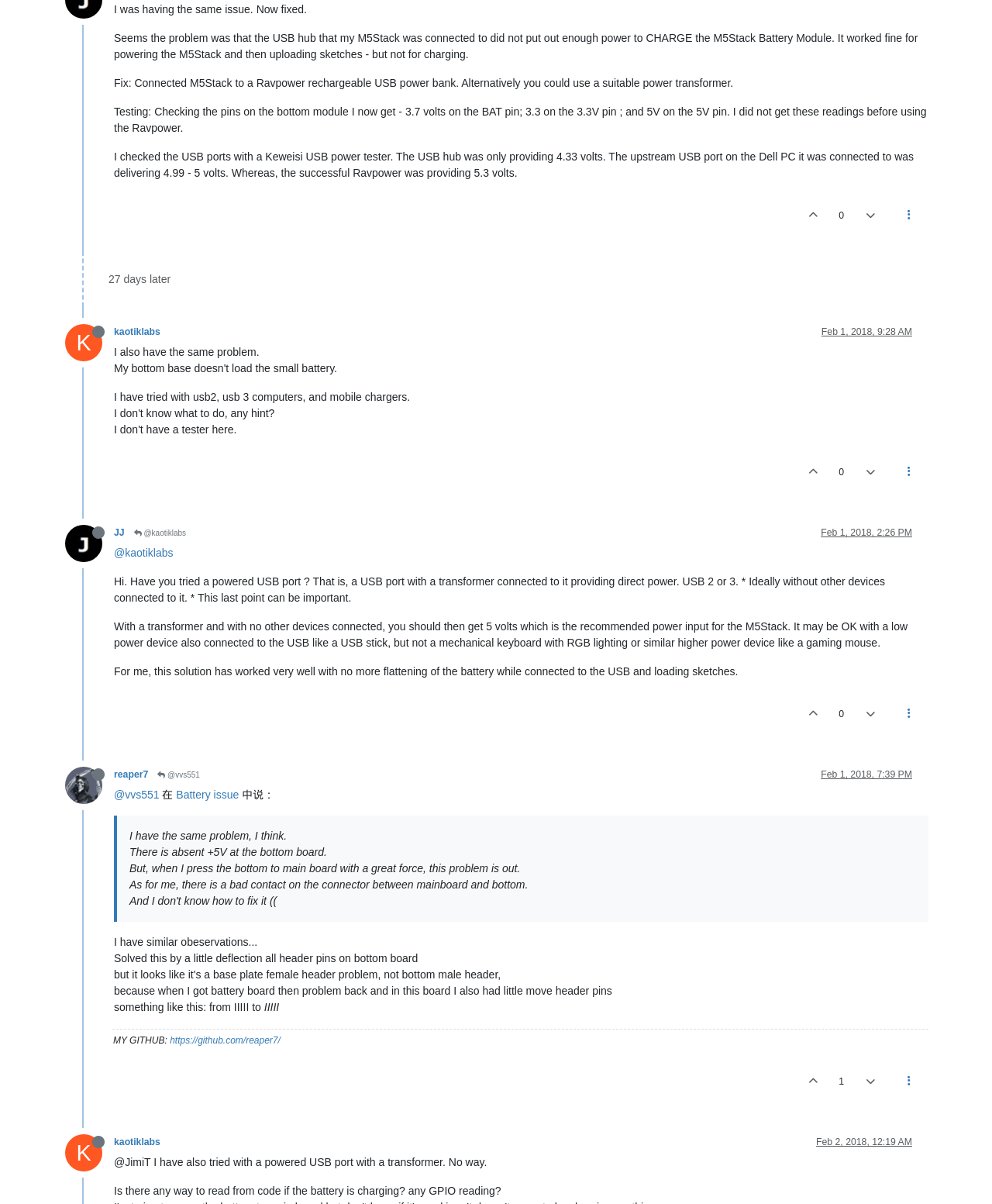Please specify the bounding box coordinates in the format (top-left x, top-left y, bottom-right x, bottom-right y), with all values as floating point numbers between 0 and 1. Identify the bounding box of the UI element described by: DoNcK

[0.115, 0.315, 0.147, 0.324]